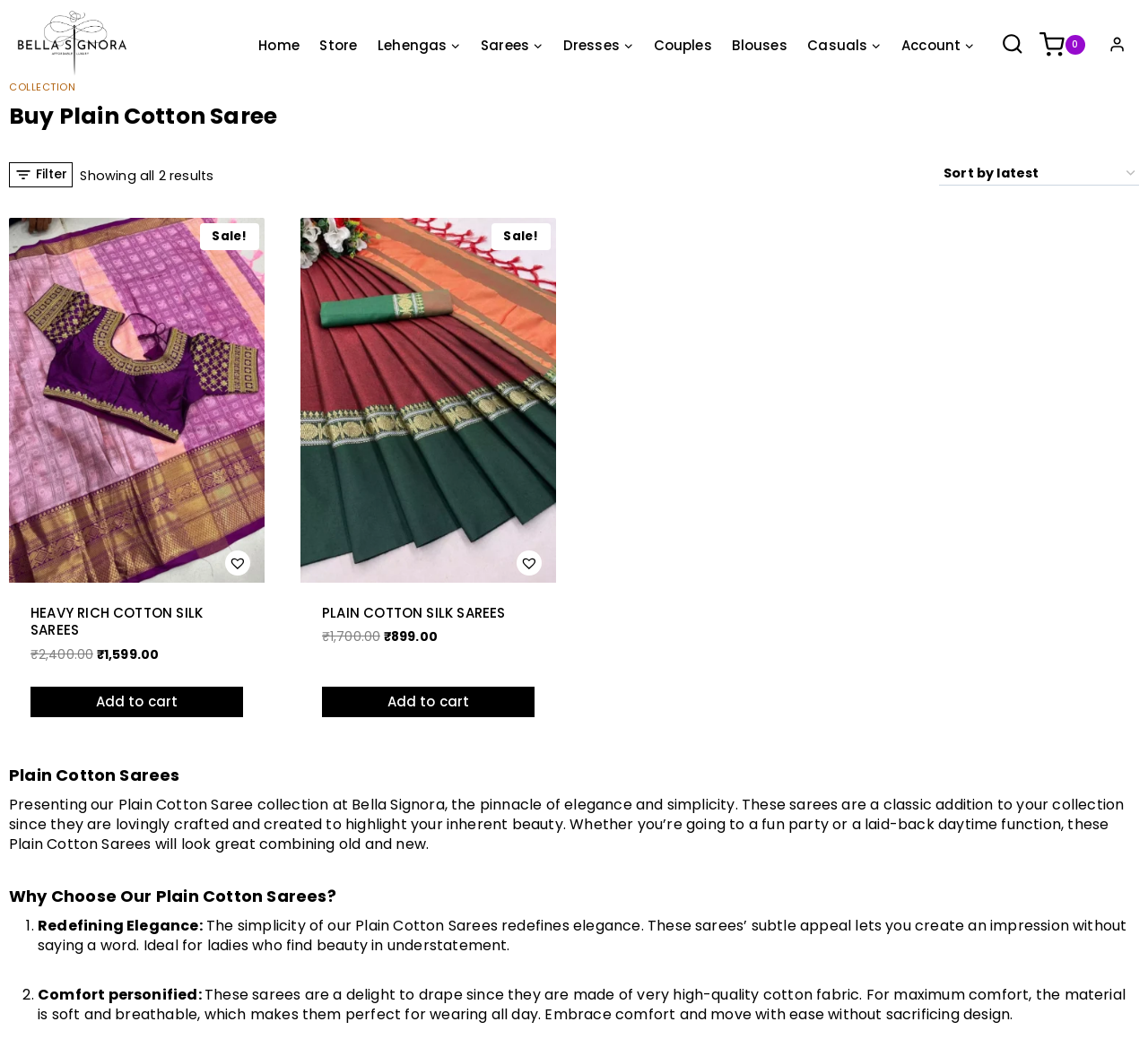Use one word or a short phrase to answer the question provided: 
What is the purpose of the 'Filter' button?

To filter products